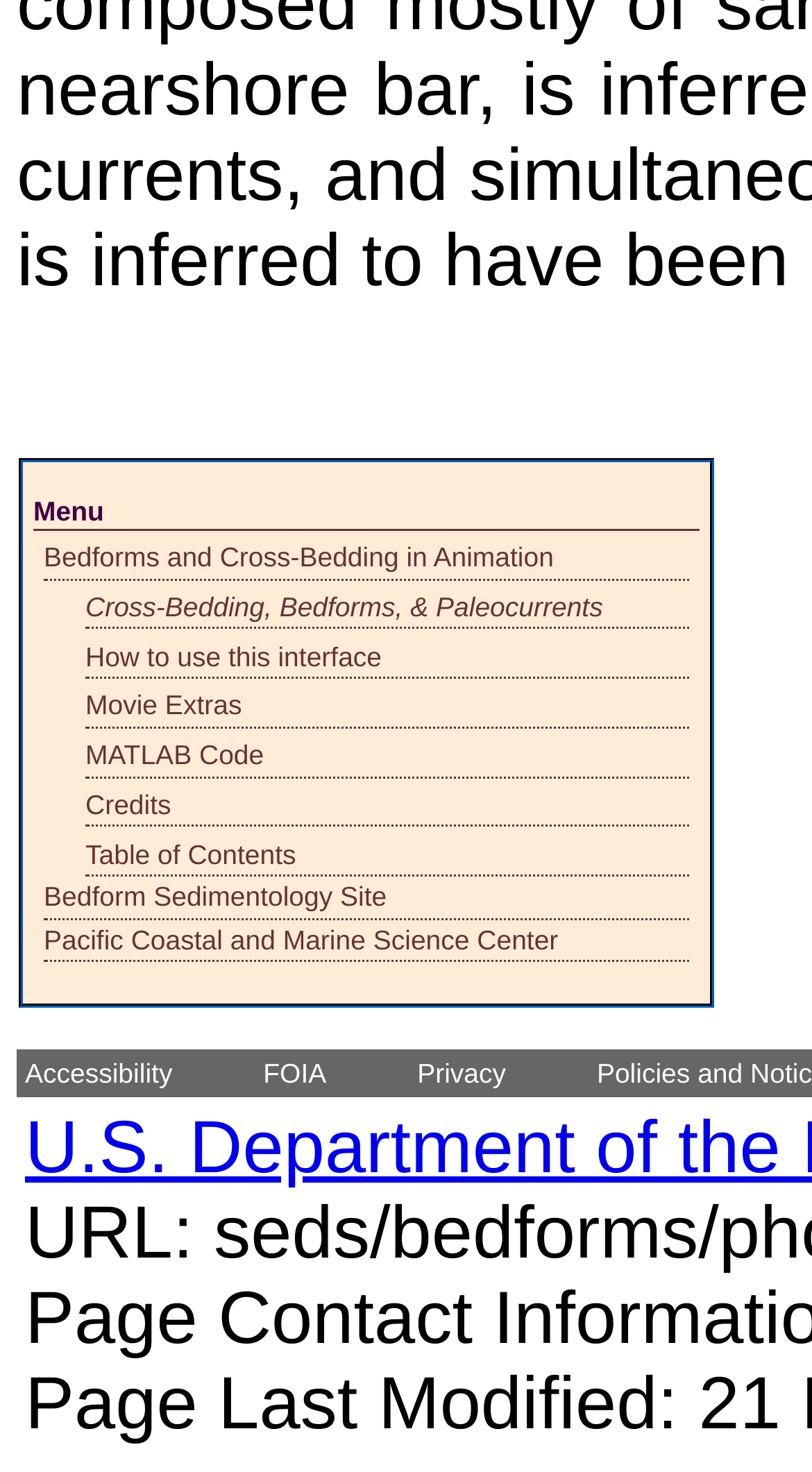Reply to the question with a single word or phrase:
What is the last link on the webpage?

Privacy